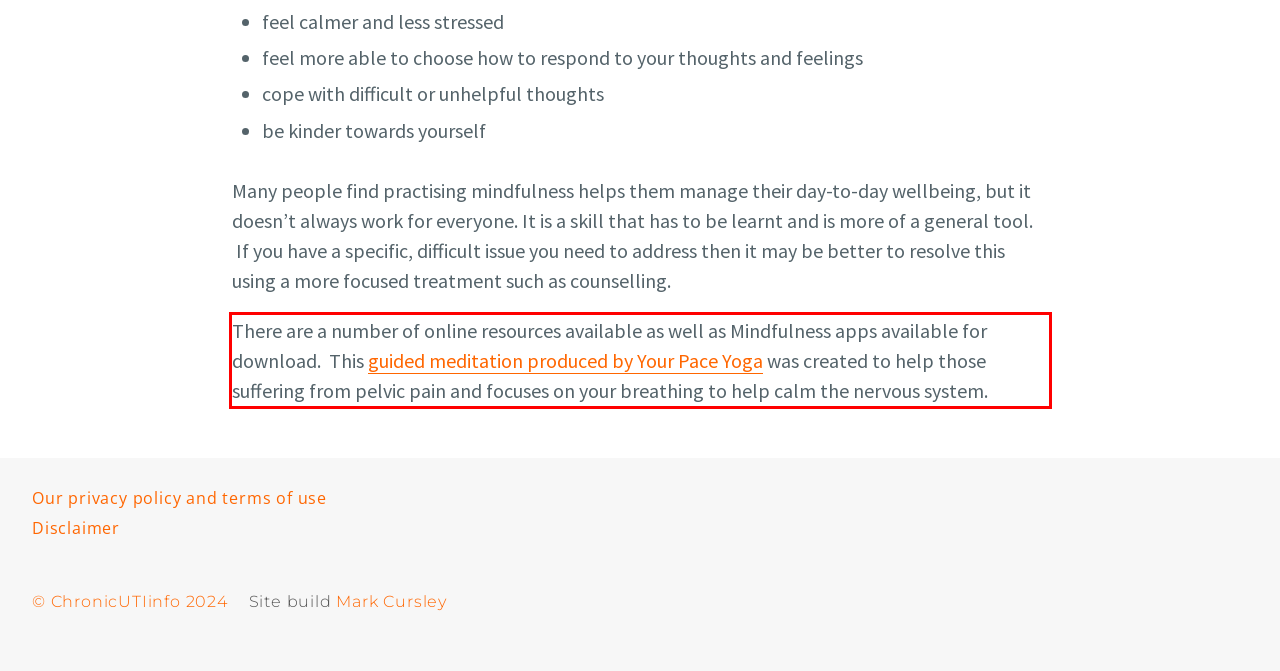Identify the text inside the red bounding box in the provided webpage screenshot and transcribe it.

There are a number of online resources available as well as Mindfulness apps available for download. This guided meditation produced by Your Pace Yoga was created to help those suffering from pelvic pain and focuses on your breathing to help calm the nervous system.